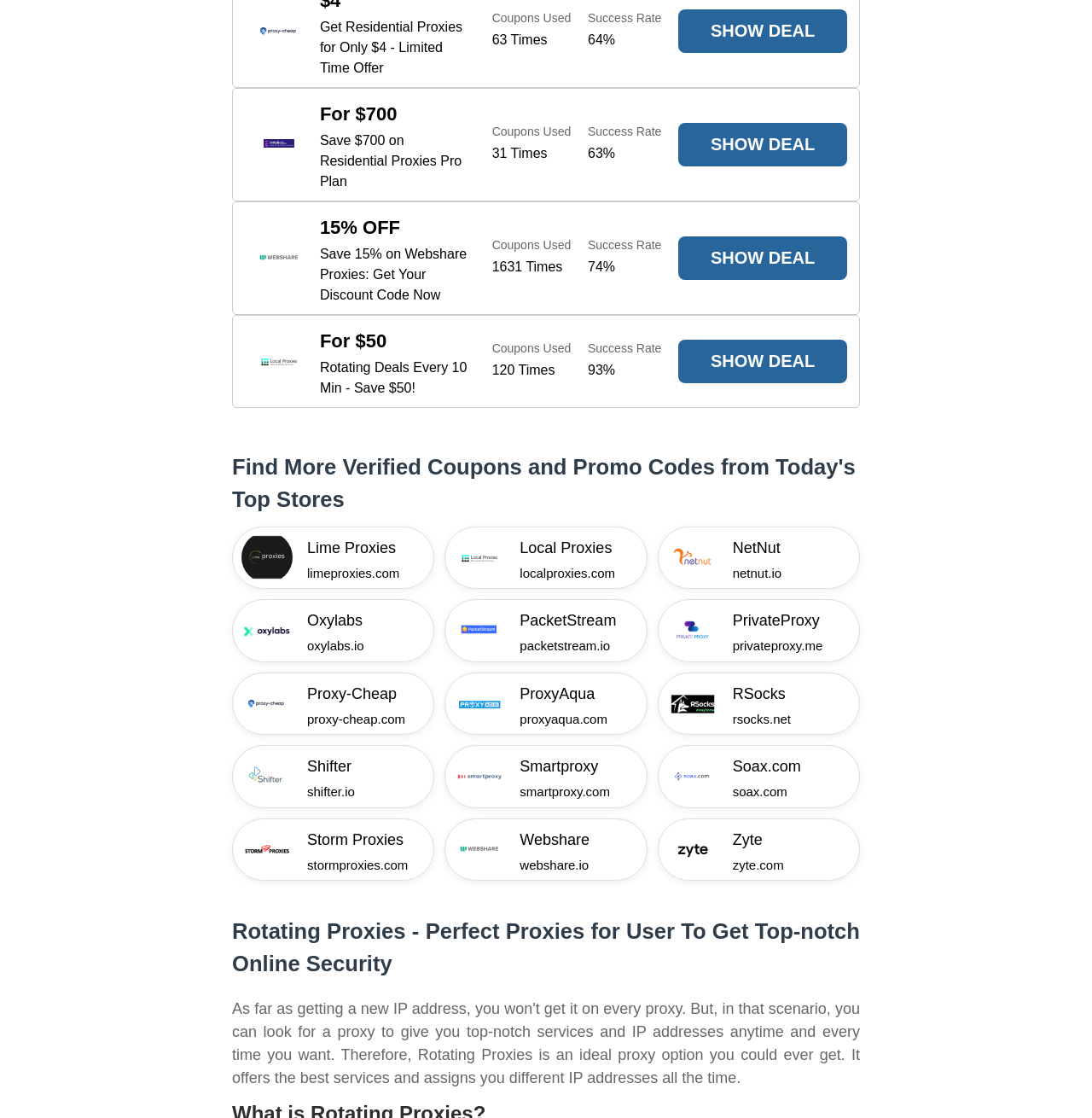Bounding box coordinates should be in the format (top-left x, top-left y, bottom-right x, bottom-right y) and all values should be floating point numbers between 0 and 1. Determine the bounding box coordinate for the UI element described as: Industry

None